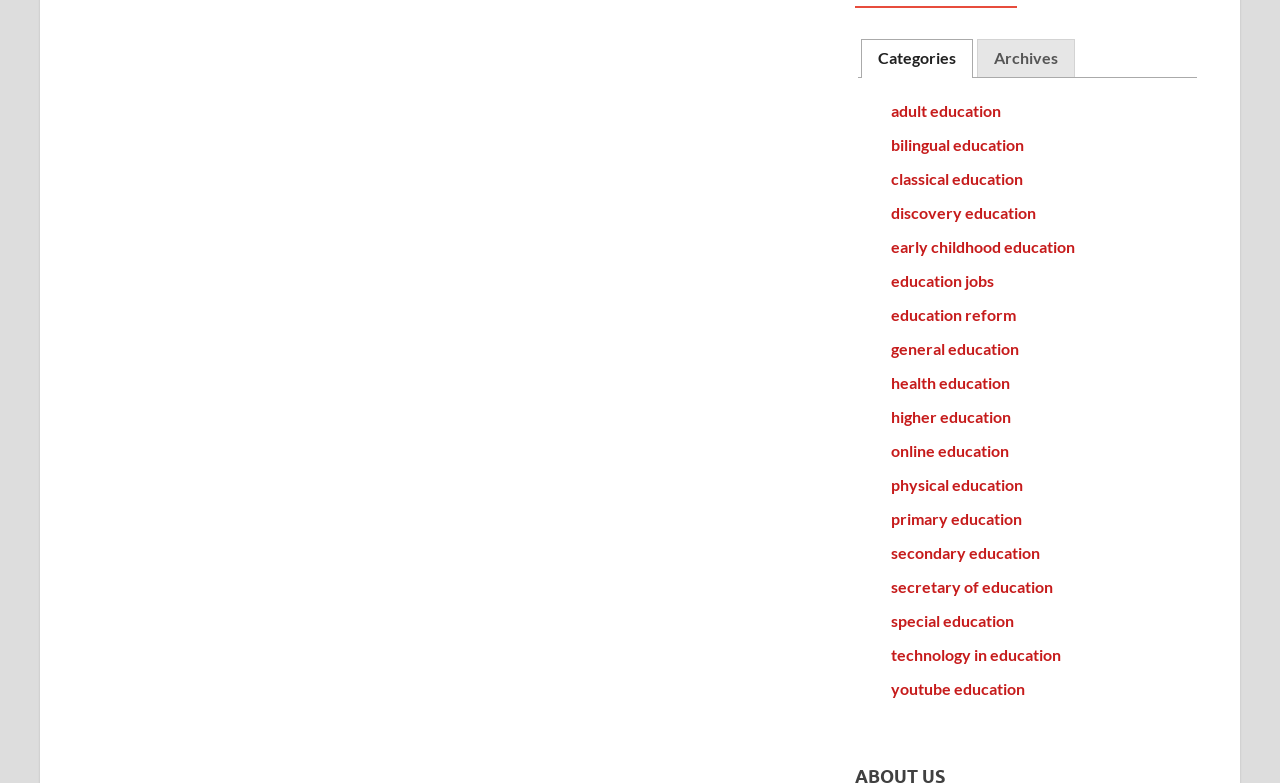Specify the bounding box coordinates of the region I need to click to perform the following instruction: "click on the adult education link". The coordinates must be four float numbers in the range of 0 to 1, i.e., [left, top, right, bottom].

[0.696, 0.129, 0.782, 0.153]